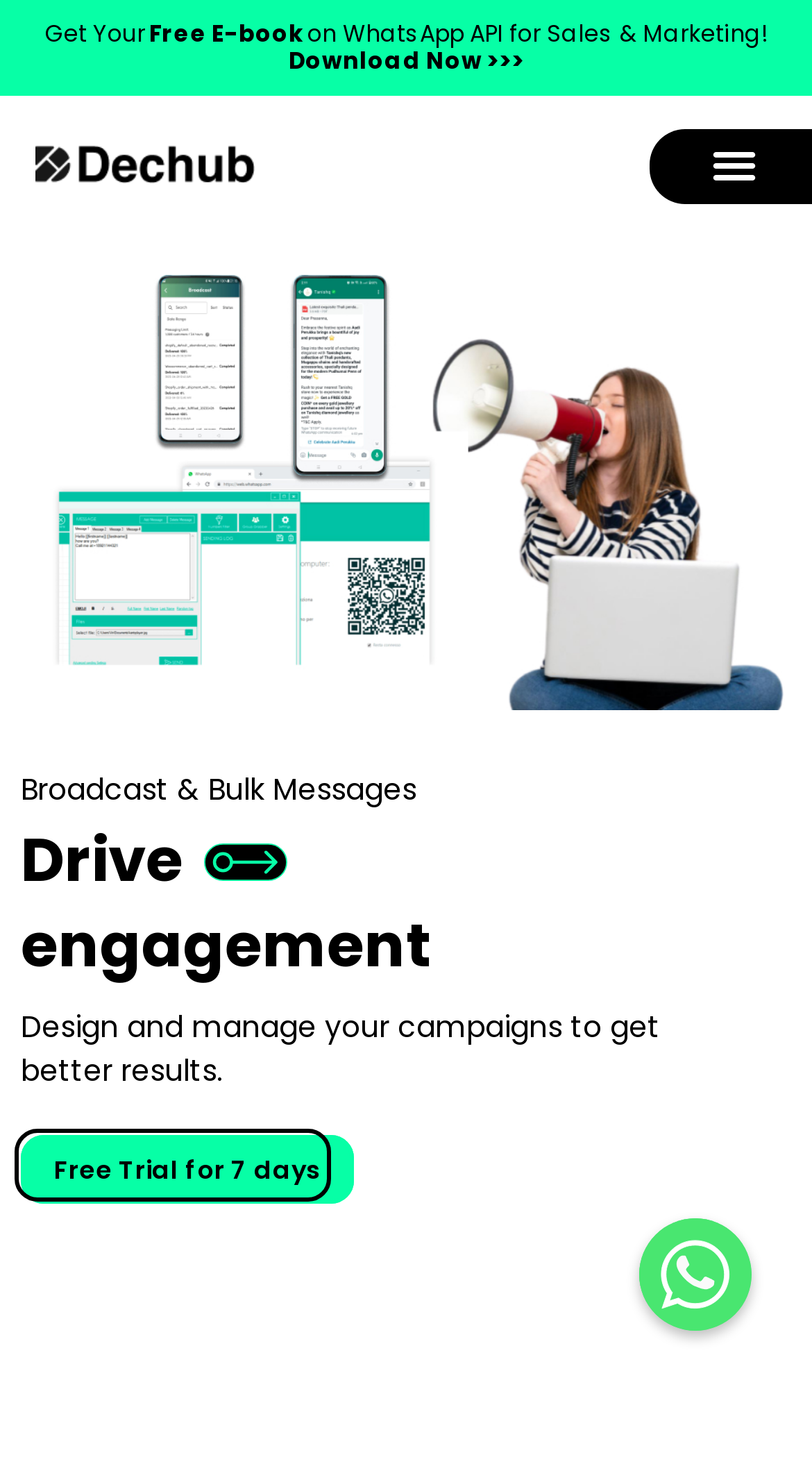Locate the bounding box of the UI element based on this description: "Free Trial for 7 days". Provide four float numbers between 0 and 1 as [left, top, right, bottom].

[0.026, 0.766, 0.436, 0.813]